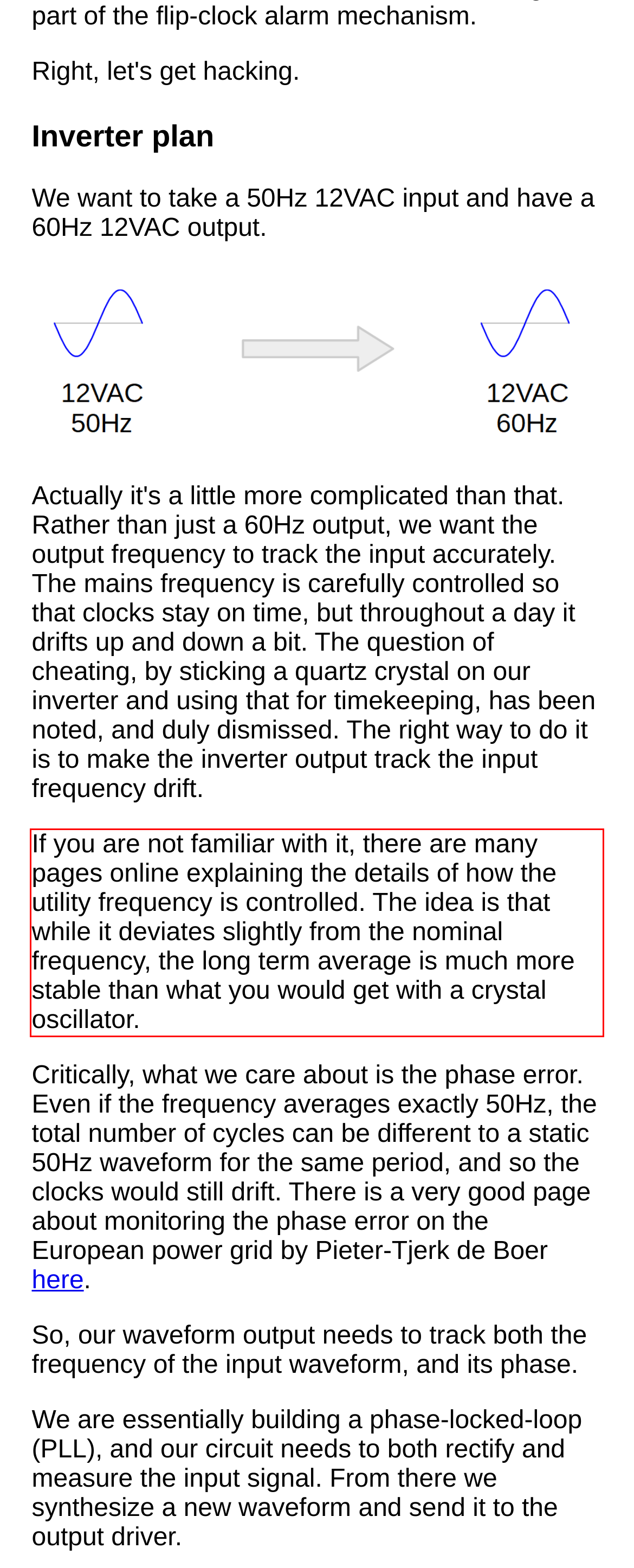Please identify the text within the red rectangular bounding box in the provided webpage screenshot.

If you are not familiar with it, there are many pages online explaining the details of how the utility frequency is controlled. The idea is that while it deviates slightly from the nominal frequency, the long term average is much more stable than what you would get with a crystal oscillator.